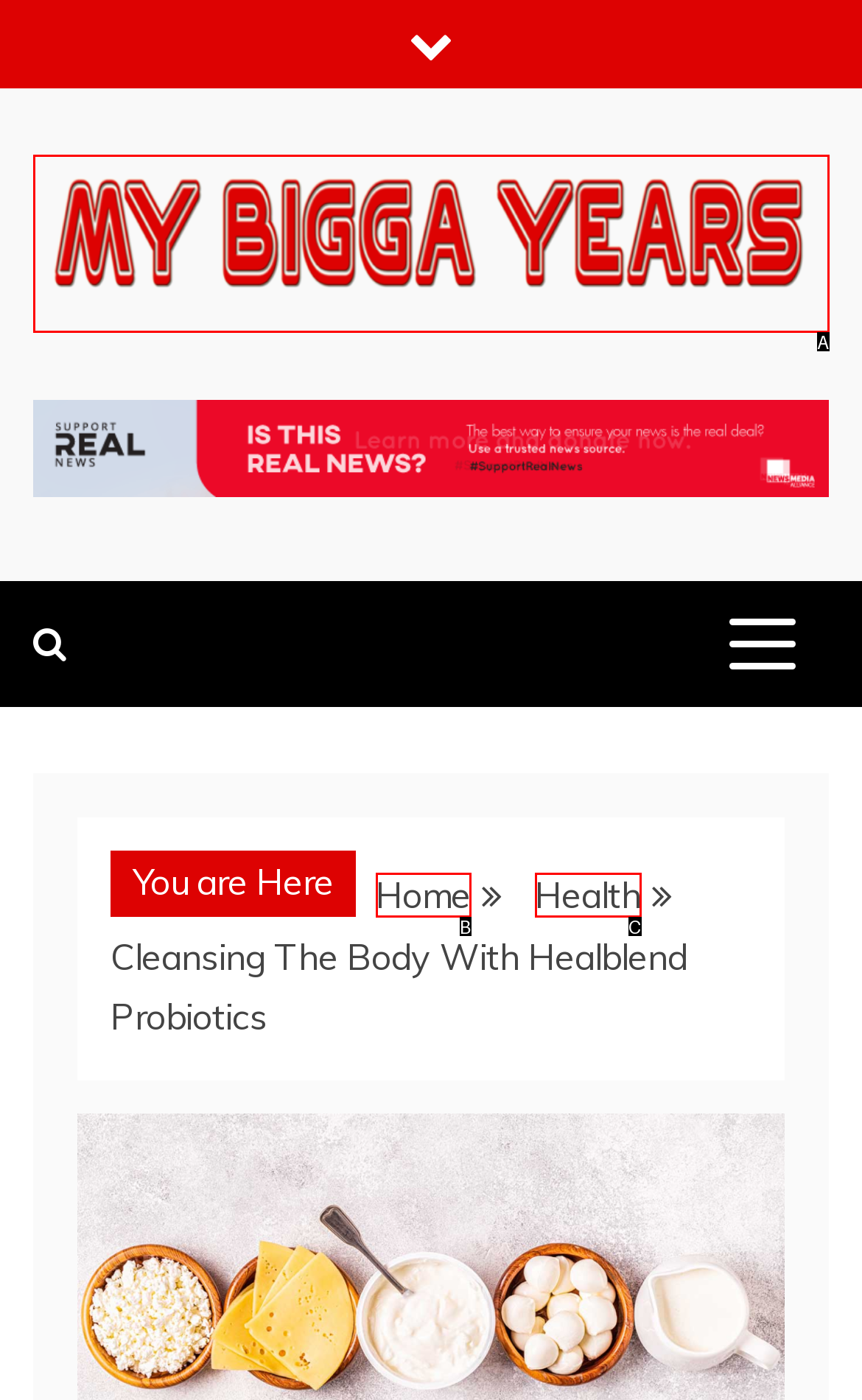Find the HTML element that matches the description provided: parent_node: My bigga Years
Answer using the corresponding option letter.

A